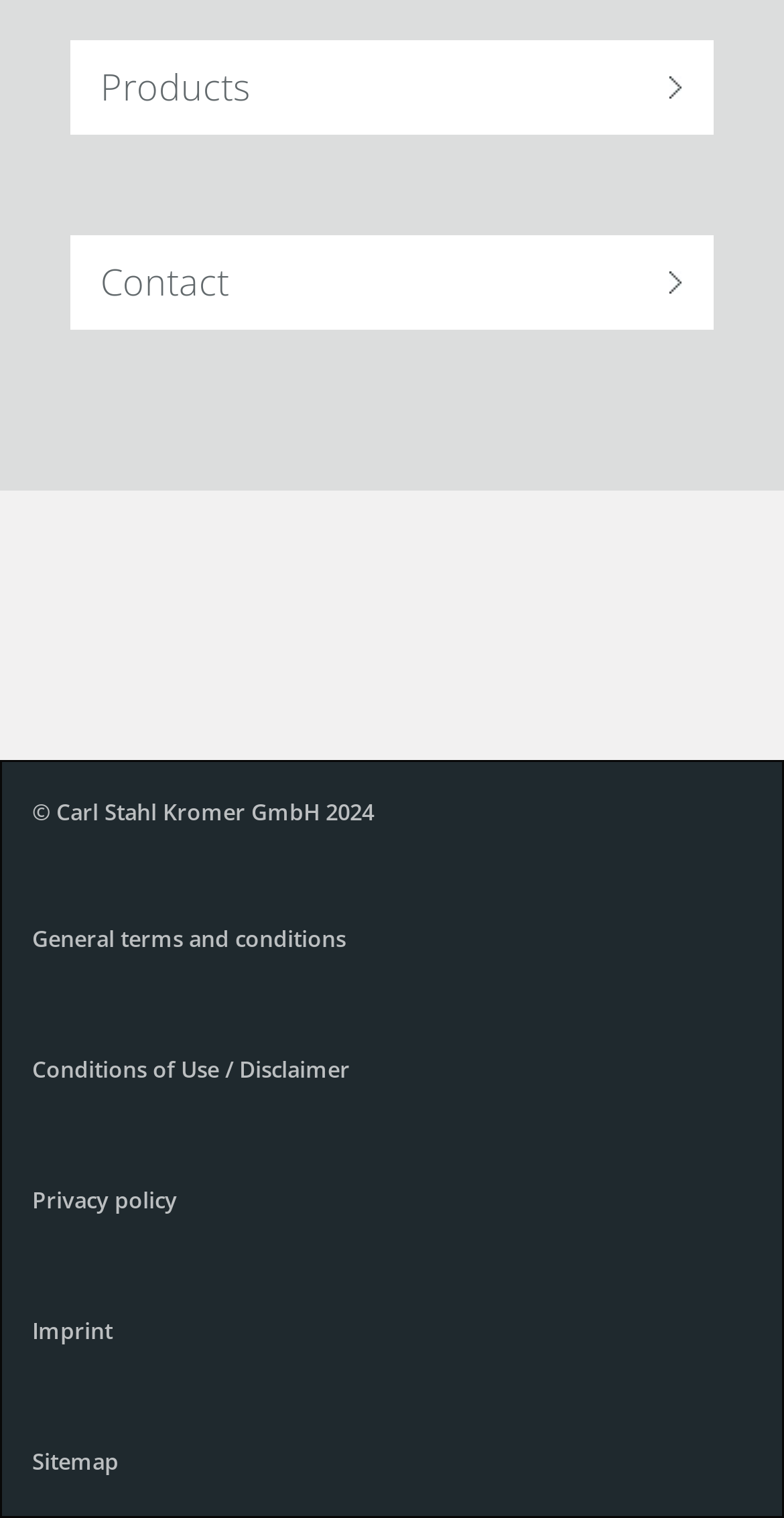Locate and provide the bounding box coordinates for the HTML element that matches this description: "Contact".

[0.09, 0.155, 0.91, 0.218]